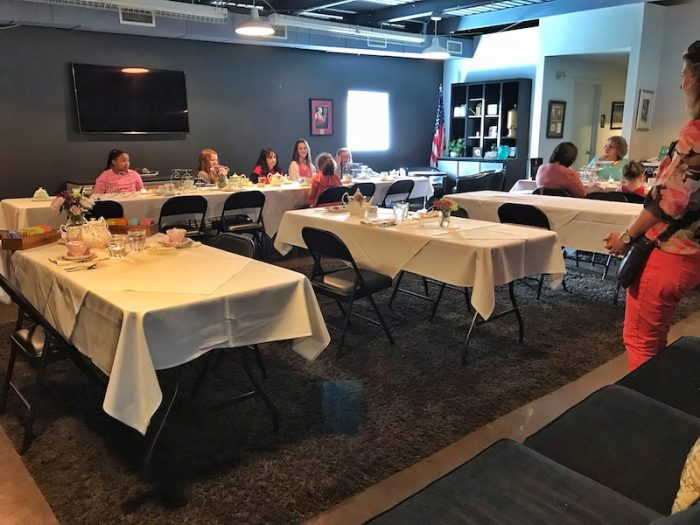Elaborate on the image with a comprehensive description.

The image captures a cozy and inviting upstairs loft area at Savannah Coffee Roasters, beautifully arranged for an afternoon tea gathering. The space features several neatly set long tables draped in white tablecloths, adorned with delicate floral centerpieces and various tea service items. In the background, a warm atmosphere is created by the soft lighting against the dark walls, complemented by modern decor including a flat-screen television and a display cabinet. A group of women and children are seated around the tables, engaged in conversation, sharing laughter, and enjoying the serene ambiance of the event. This setting is perfect for socializing and enjoying the tradition of afternoon tea, highlighting the charm and community spirit of the gathering.